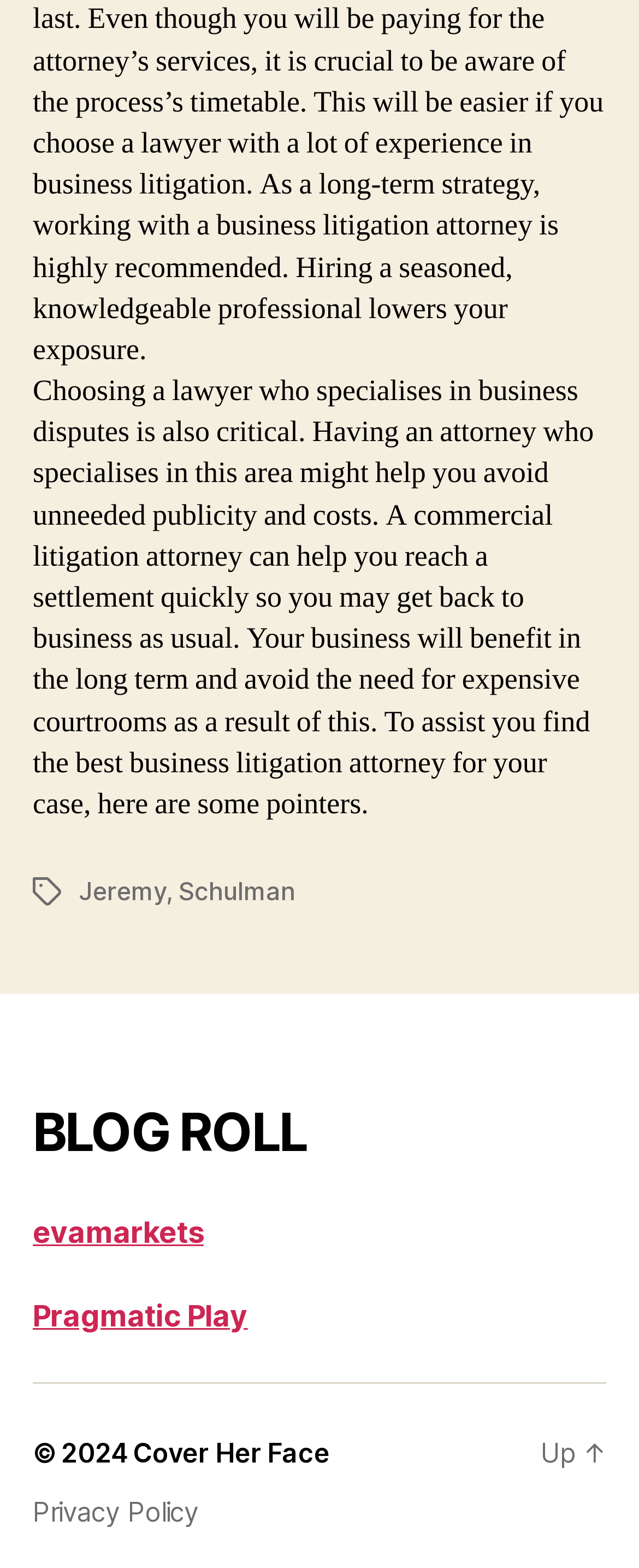Identify the bounding box coordinates of the clickable region to carry out the given instruction: "read the blog roll".

[0.051, 0.701, 0.949, 0.743]